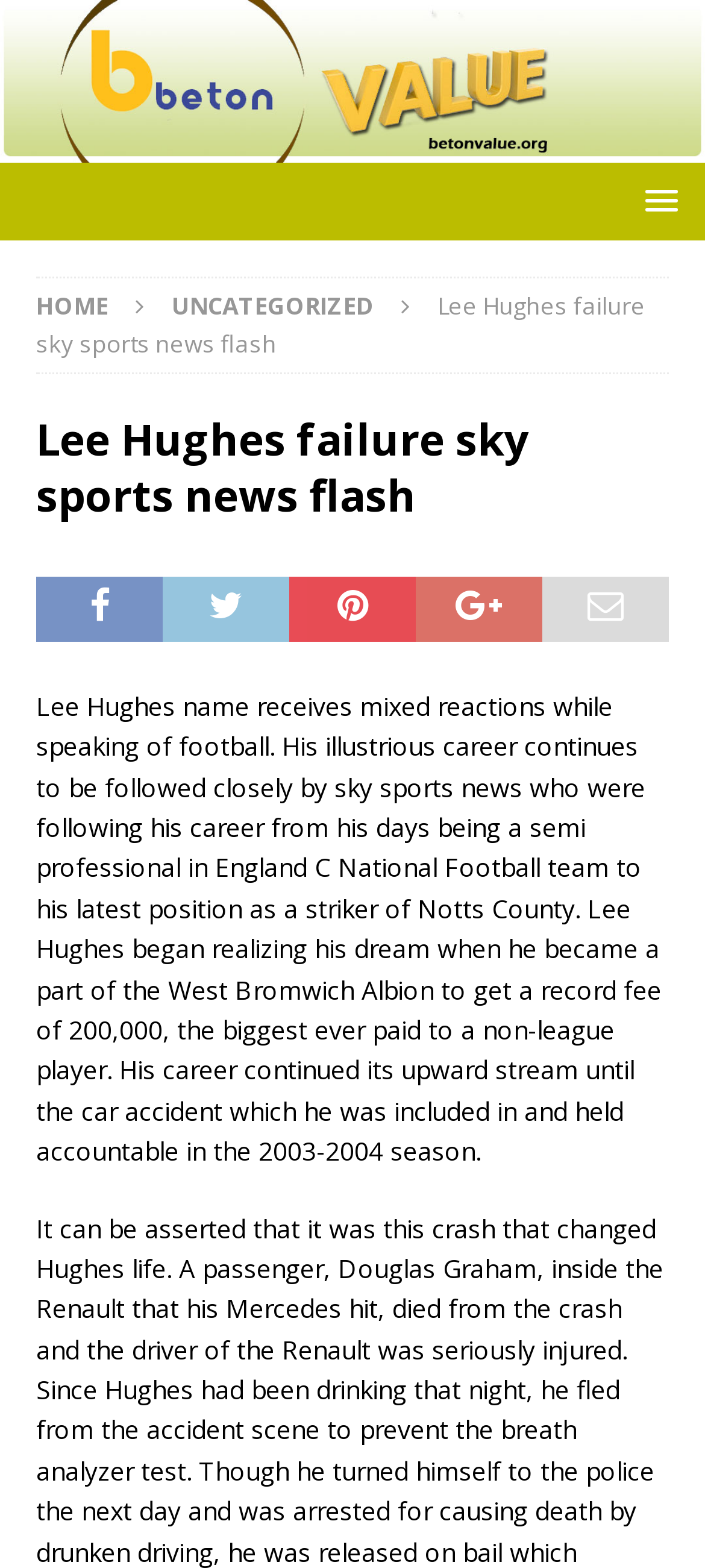Give a detailed account of the webpage.

The webpage is about Lee Hughes, a football player, and his career. At the top of the page, there is a logo or icon of "betonvalue" on the left side, accompanied by a link to "betonvalue" right next to it. On the right side of the top section, there is a menu link with a popup option.

Below the top section, there are three links: "HOME" on the left, "UNCATEGORIZED" in the middle, and a heading that spans across the page, titled "Lee Hughes failure sky sports news flash". This heading is followed by a paragraph of text that summarizes Lee Hughes' career, including his early days as a semi-professional player, his record-breaking transfer to West Bromwich Albion, and his subsequent career trajectory, including a car accident in the 2003-2004 season.

The text is the main content of the page, taking up most of the space, and is positioned below the links and heading. There are no other images on the page besides the "betonvalue" logo at the top. Overall, the page is focused on providing information about Lee Hughes' football career.